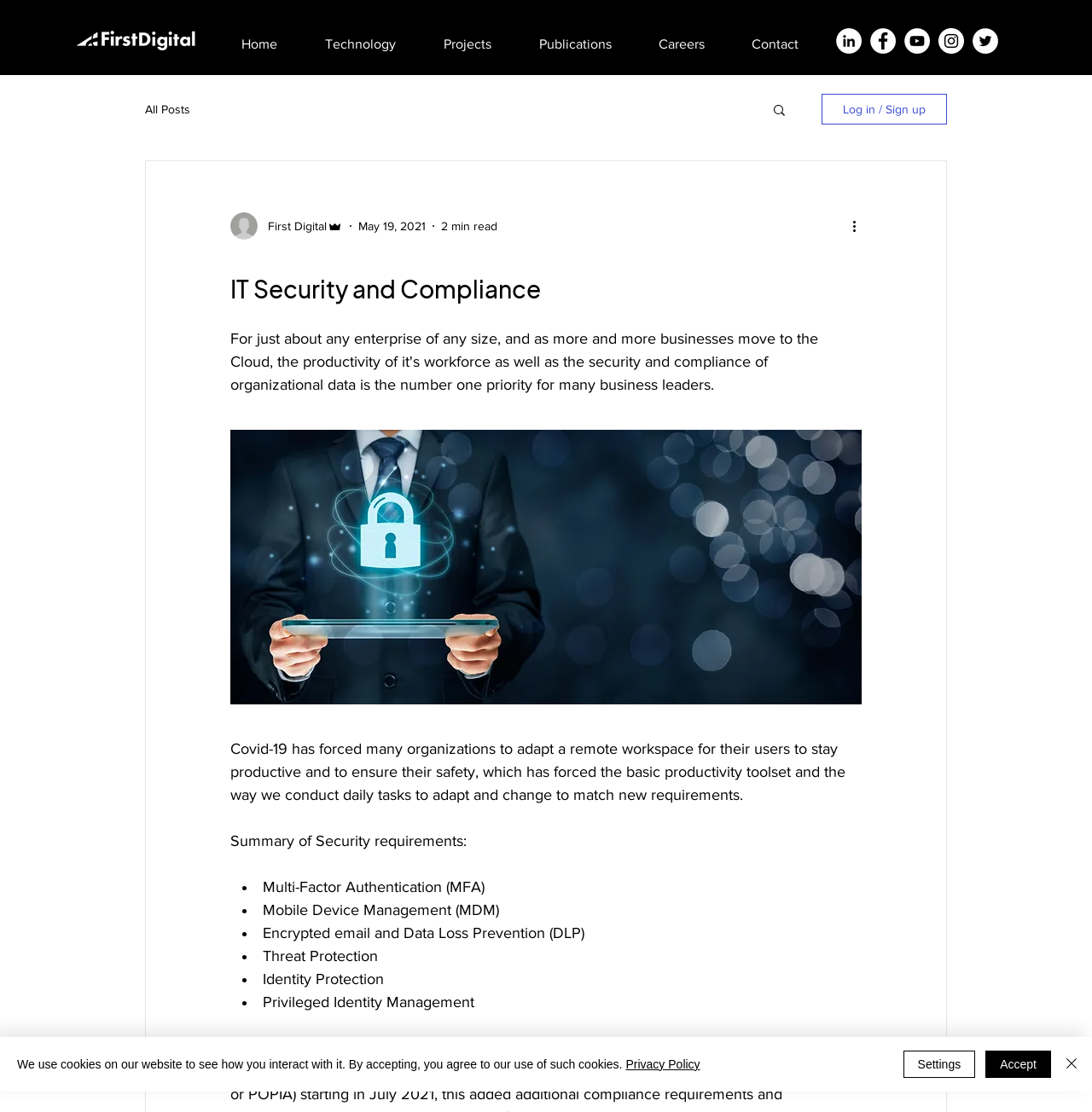What is the social media platform with a picture of a bird?
Based on the image, provide a one-word or brief-phrase response.

Twitter